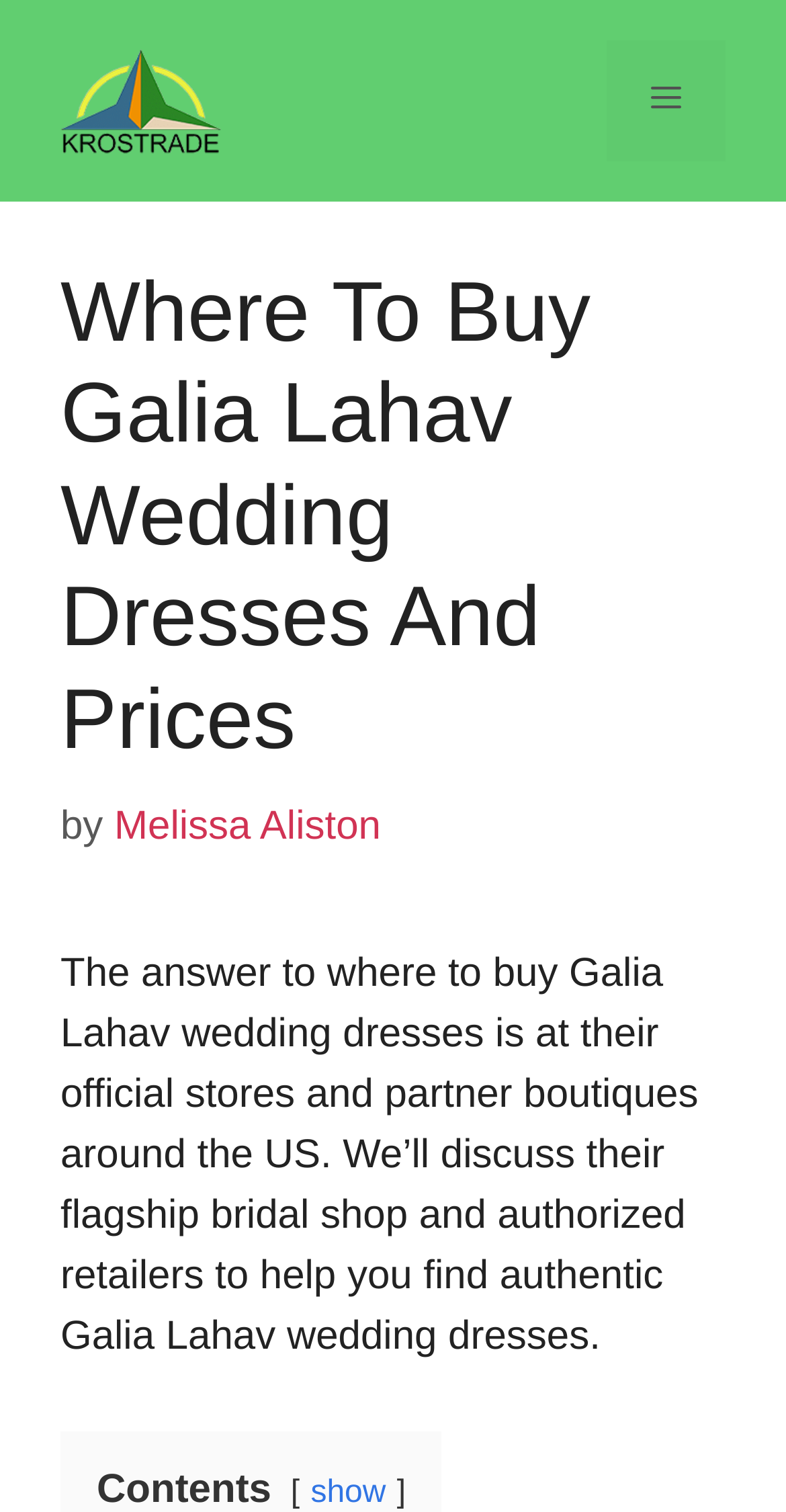Locate and extract the headline of this webpage.

Where To Buy Galia Lahav Wedding Dresses And Prices